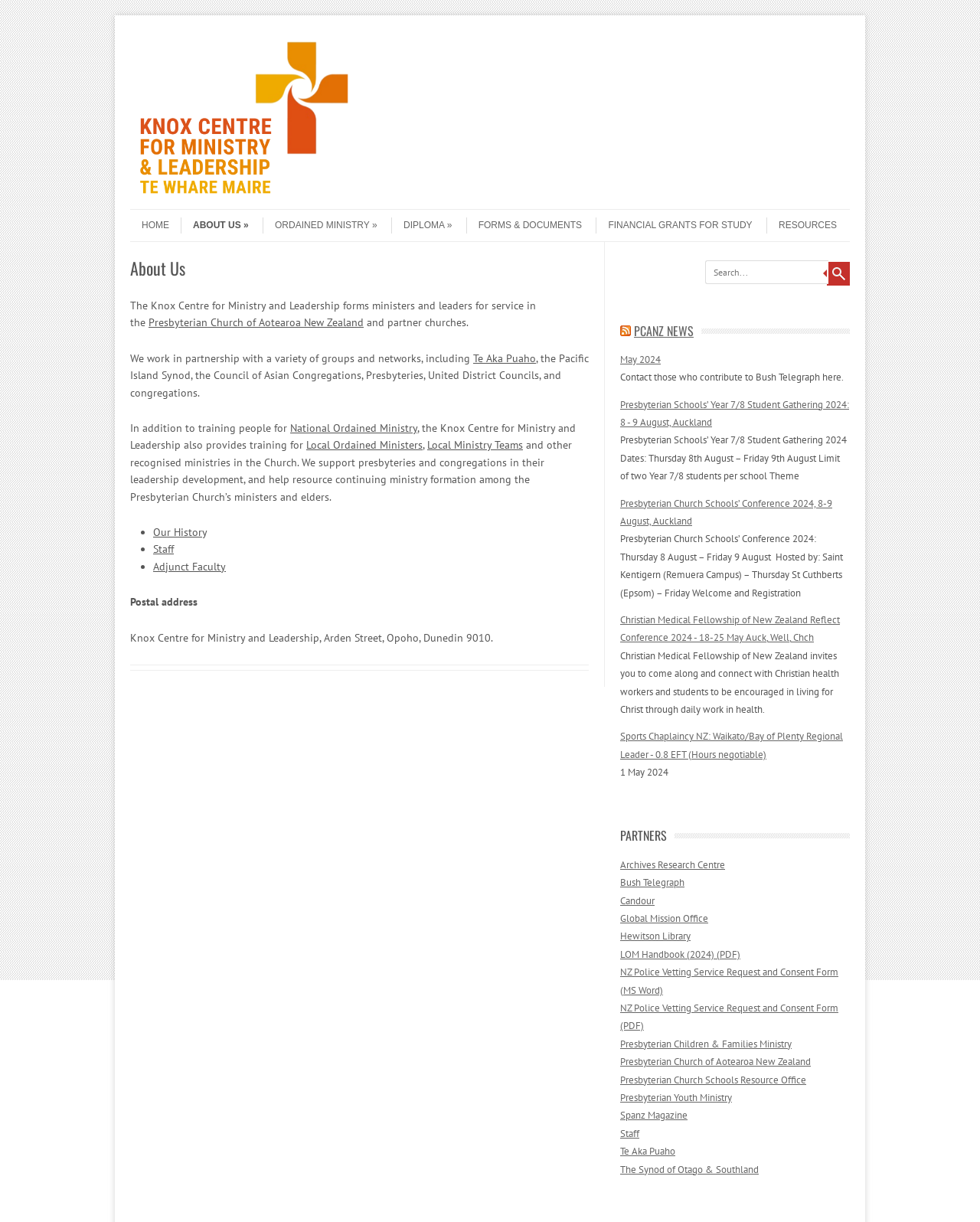Please identify the bounding box coordinates of the element I should click to complete this instruction: 'Search for something'. The coordinates should be given as four float numbers between 0 and 1, like this: [left, top, right, bottom].

[0.844, 0.214, 0.867, 0.233]